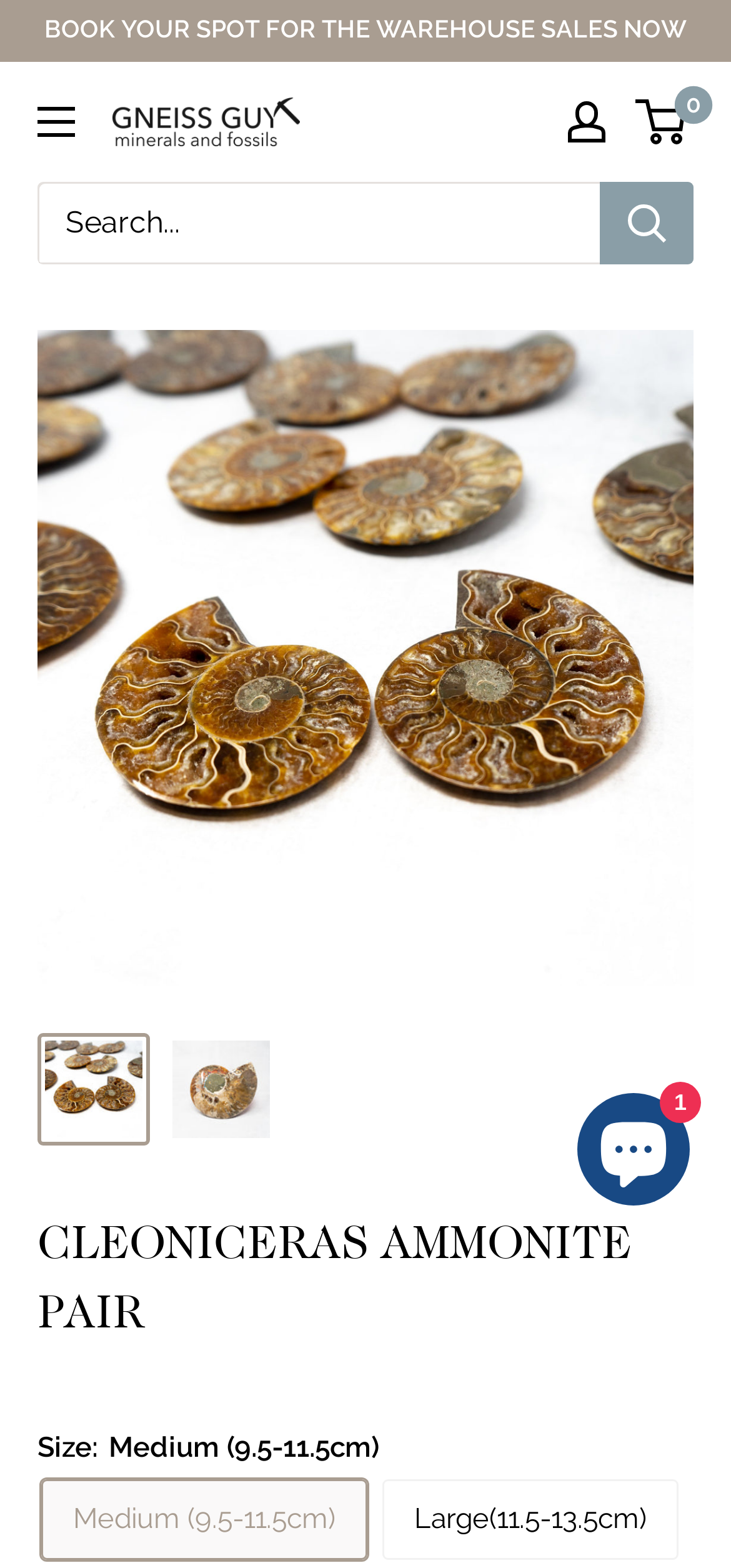Please identify the bounding box coordinates of the element that needs to be clicked to perform the following instruction: "Book a spot for the warehouse sales".

[0.051, 0.0, 0.949, 0.039]